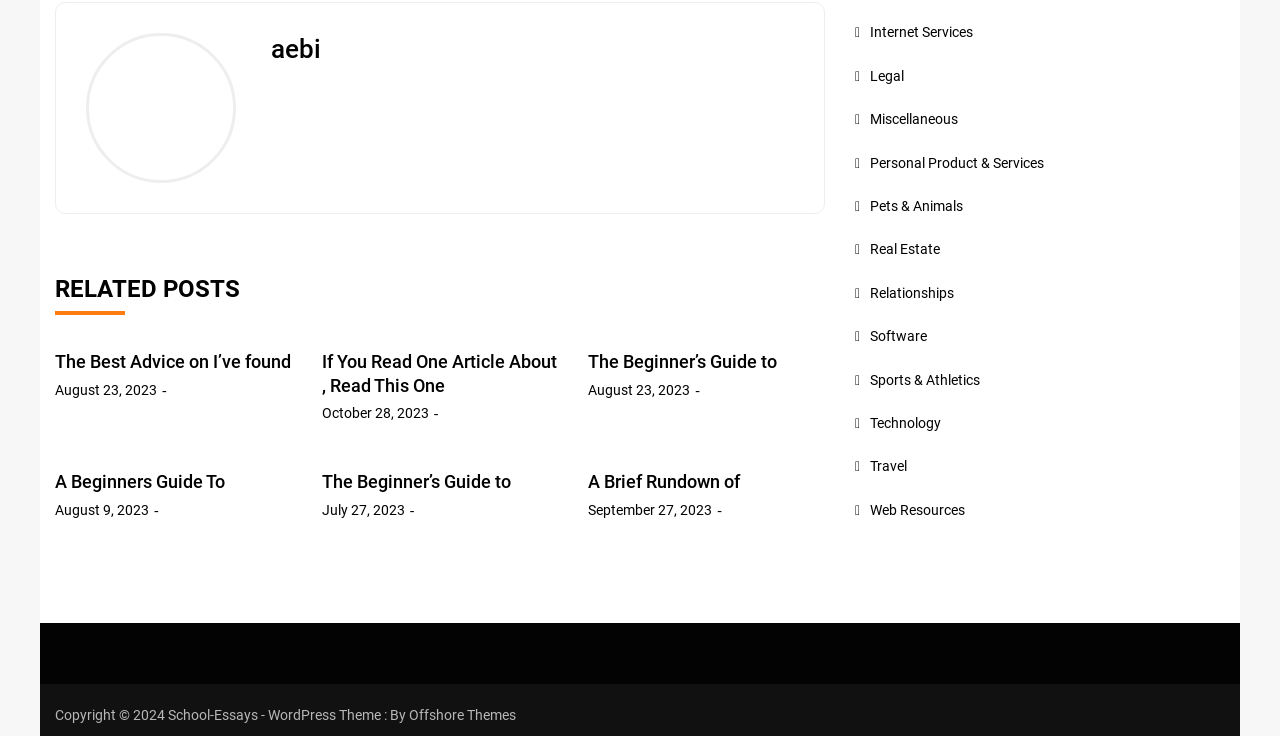Use a single word or phrase to answer this question: 
What is the date of the article 'A Beginners Guide To'?

August 9, 2023